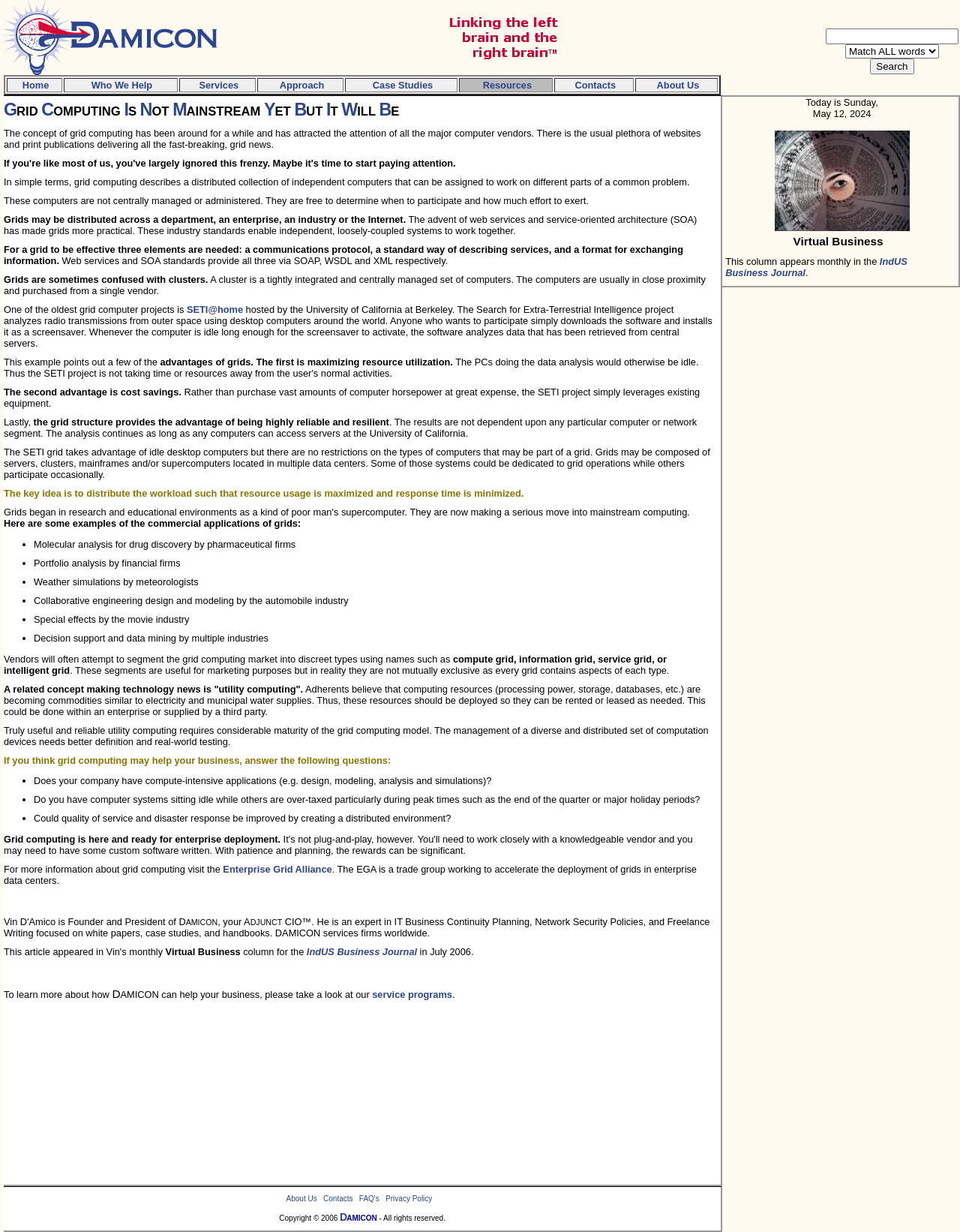What is grid computing?
Answer the question with as much detail as you can, using the image as a reference.

Grid computing is a concept that describes a distributed collection of independent computers that can be assigned to work on different parts of a common problem. This is mentioned in the webpage as 'In simple terms, grid computing describes a distributed collection of independent computers that can be assigned to work on different parts of a common problem.'